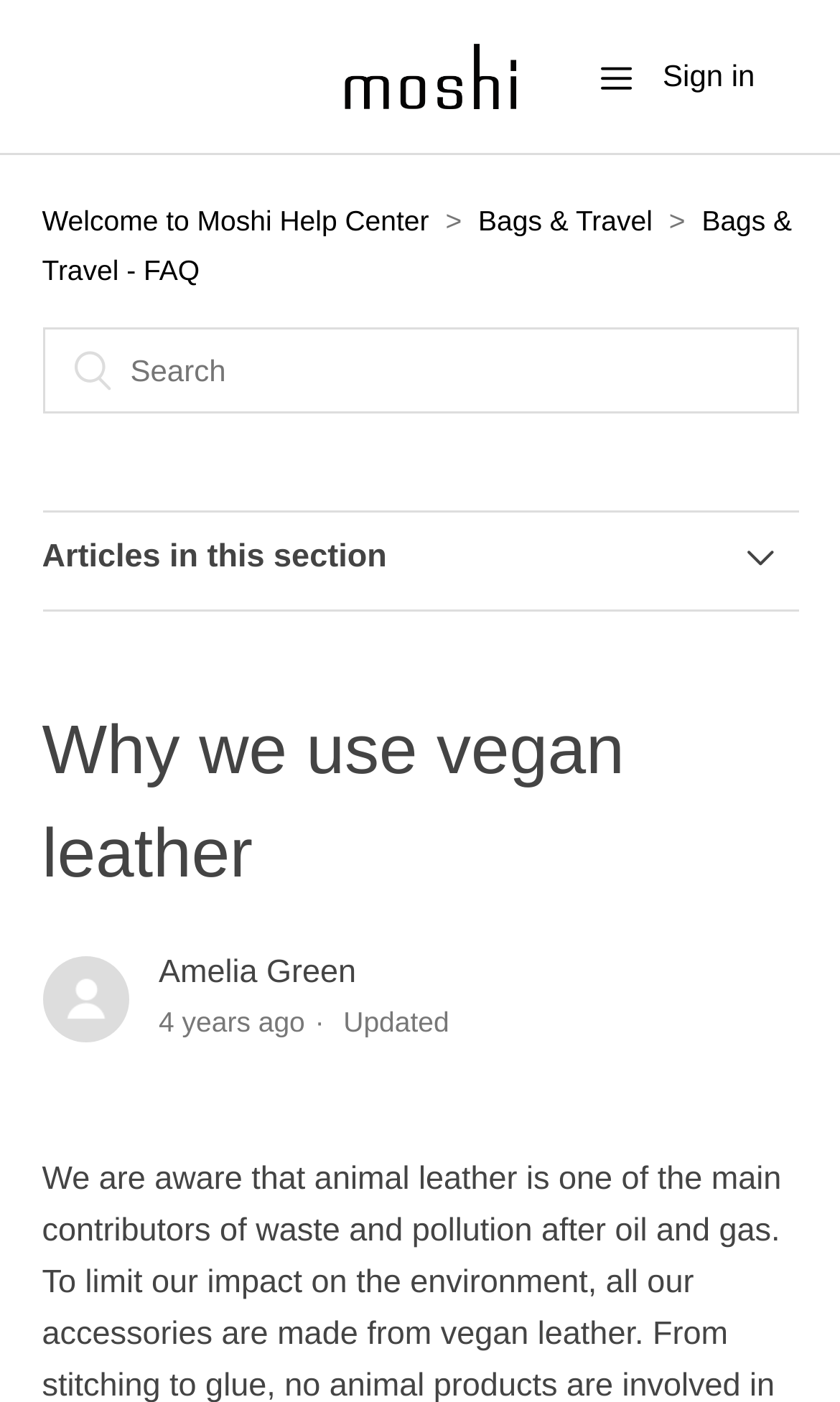Find the coordinates for the bounding box of the element with this description: "Bags & Travel - FAQ".

[0.05, 0.146, 0.943, 0.204]